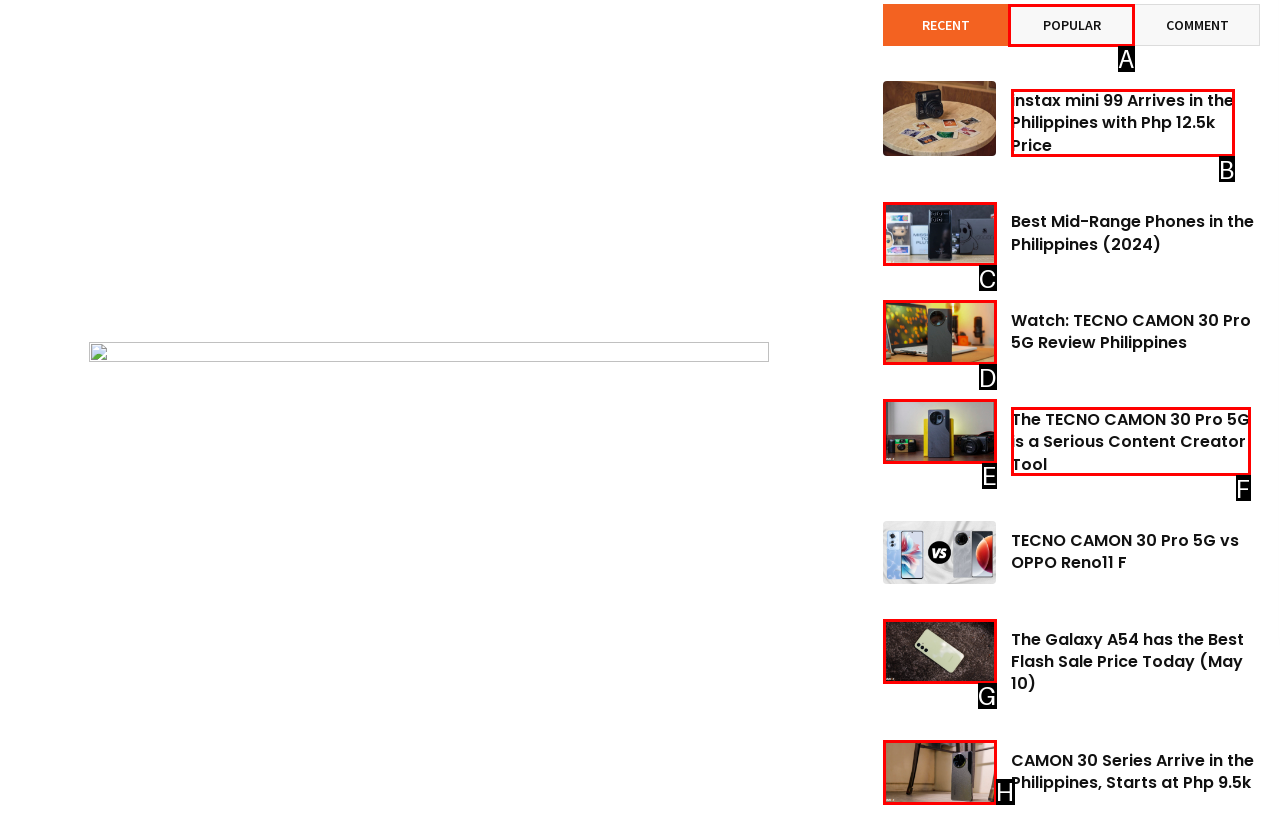Select the appropriate option that fits: Popular
Reply with the letter of the correct choice.

A